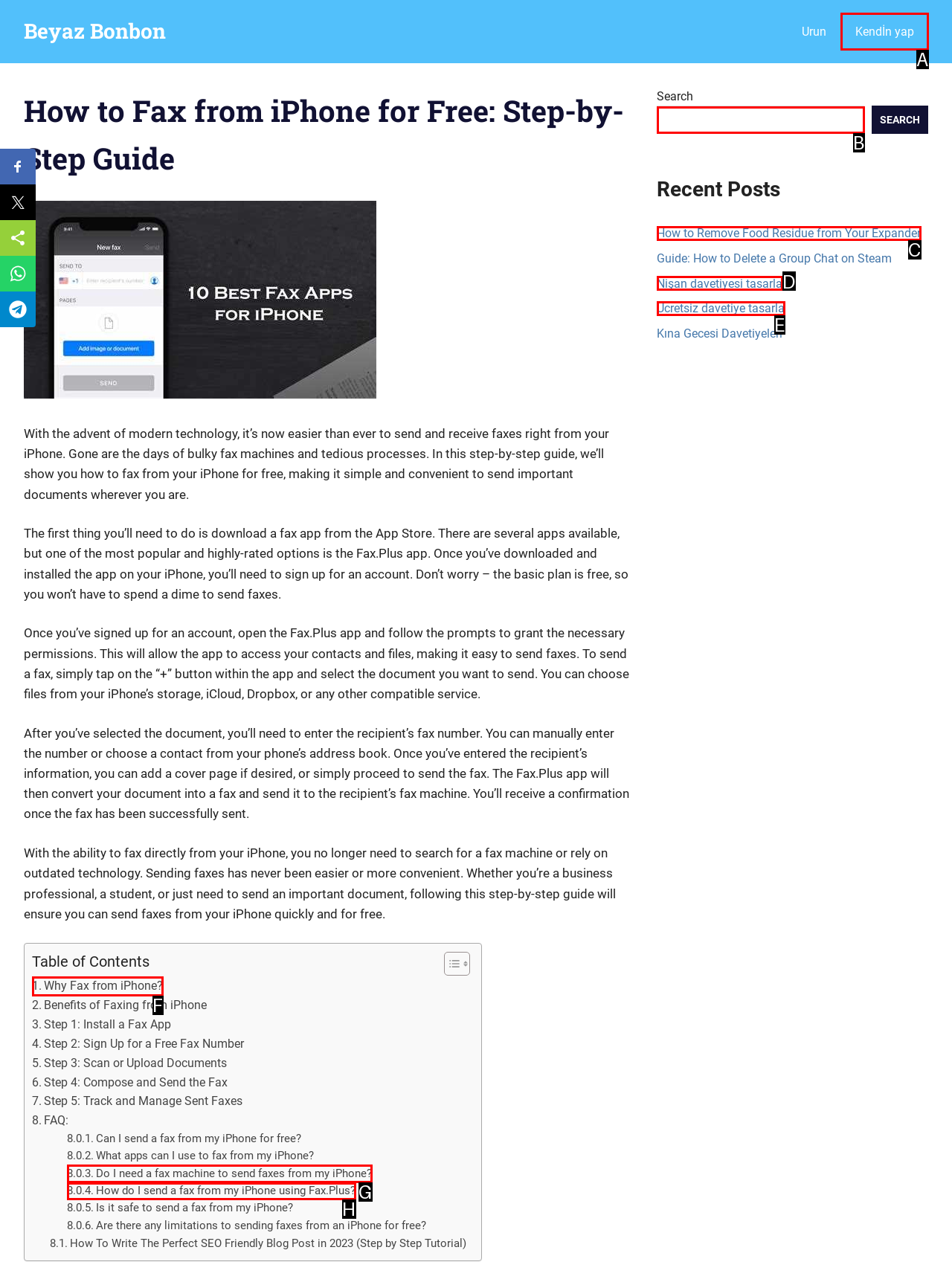Determine which UI element I need to click to achieve the following task: Search for something in the search box Provide your answer as the letter of the selected option.

B